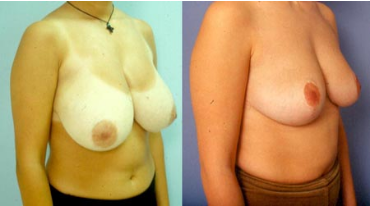Describe every detail you can see in the image.

This image compares two side-by-side photographs of a woman's chest, illustrating the before-and-after results of breast reduction surgery. On the left, the woman is shown with fuller breasts, characterized by a rounder shape and noticeable fullness, while on the right, the post-surgery photograph reveals a slimmer, more contoured appearance. The skin tone appears similar in both images, showcasing a significant change in breast shape and height. These visuals are part of a broader presentation on breast reduction surgery, which aims to illustrate the potential outcomes and aesthetic improvements following the procedure. The image underscores the impact of surgical intervention on body shape, particularly highlighting differences in breast positioning and overall silhouette.